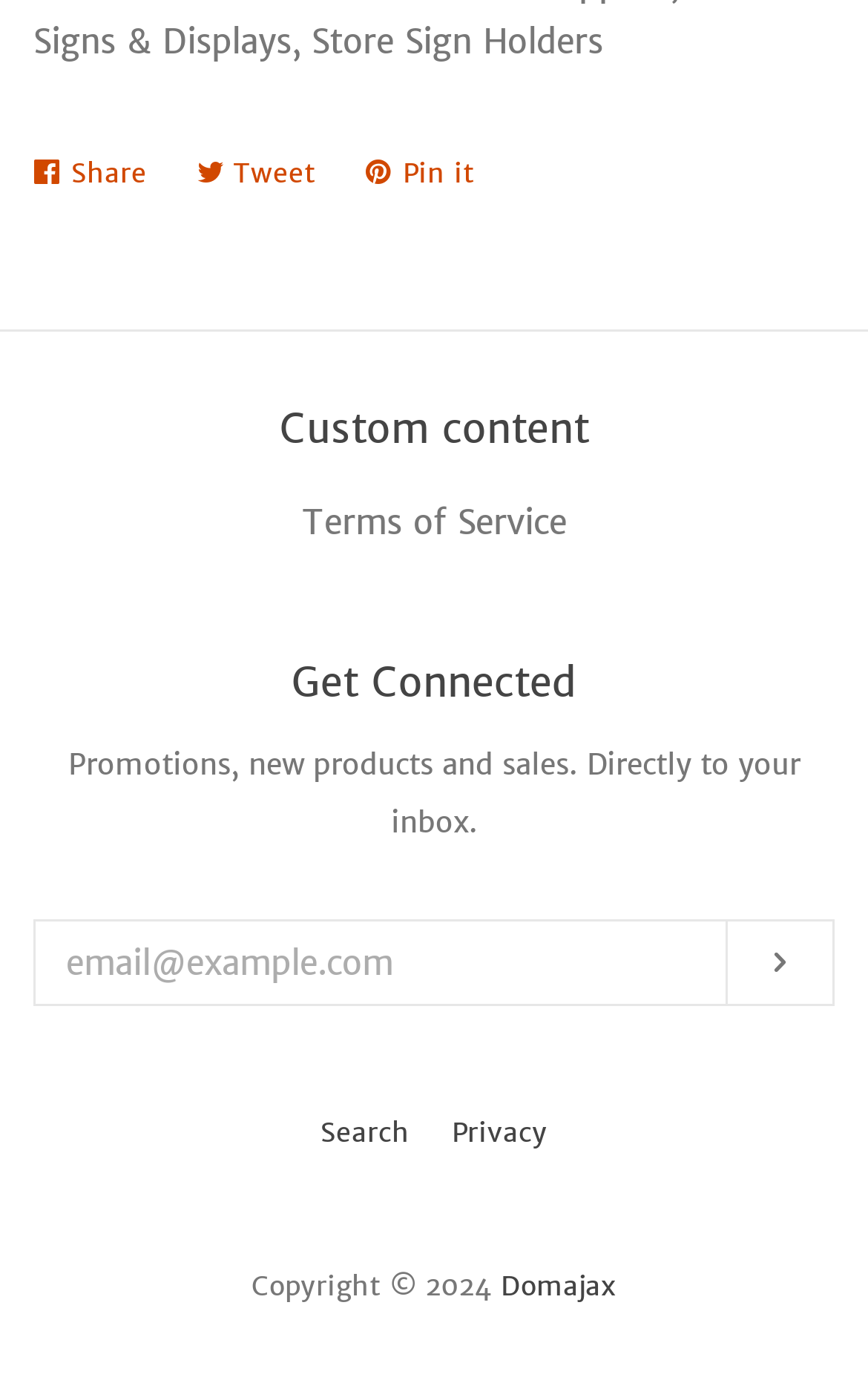Please find and report the bounding box coordinates of the element to click in order to perform the following action: "Enter email address". The coordinates should be expressed as four float numbers between 0 and 1, in the format [left, top, right, bottom].

[0.041, 0.667, 0.838, 0.727]